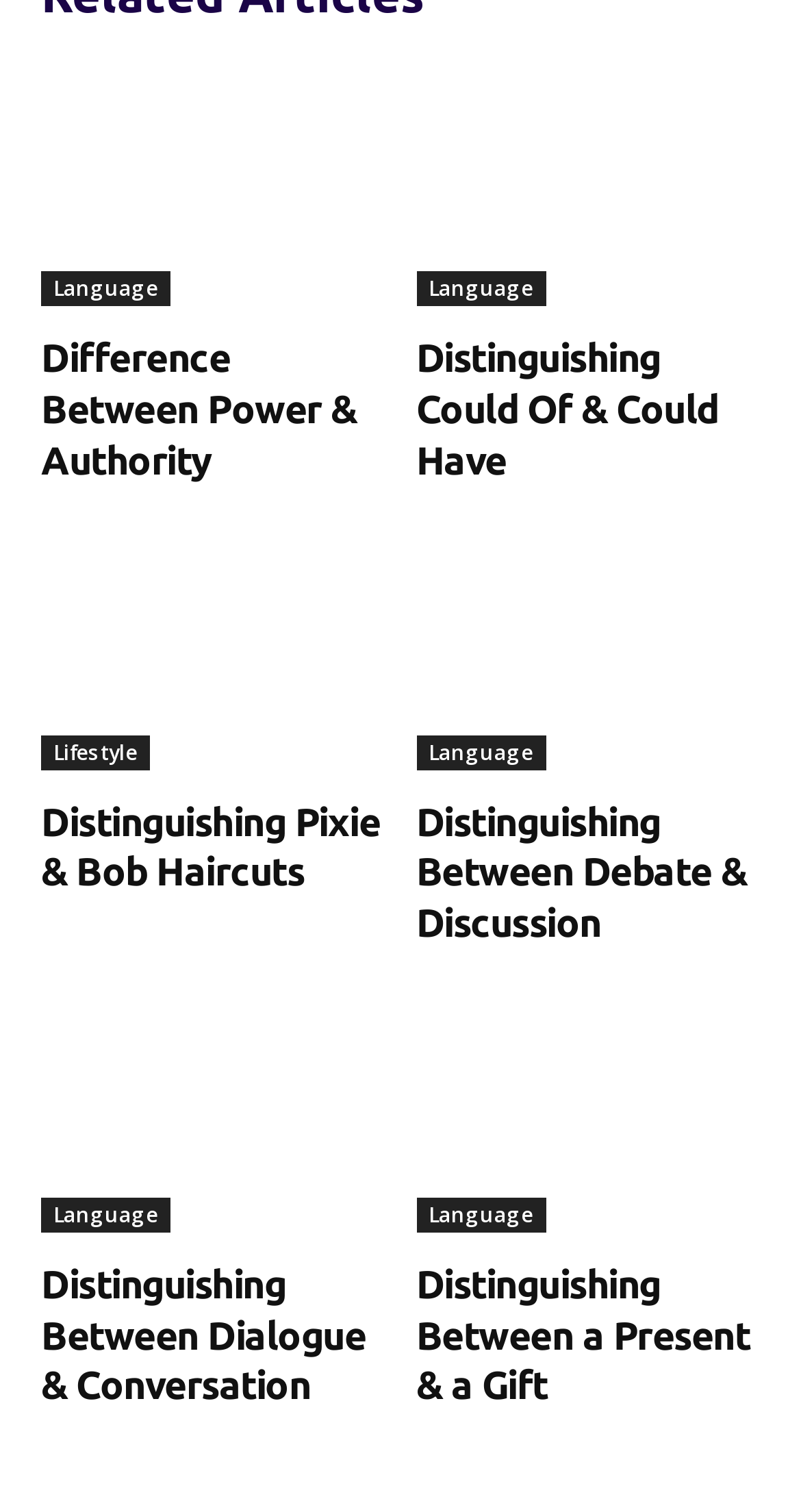Identify the coordinates of the bounding box for the element that must be clicked to accomplish the instruction: "Click on Pinterest".

None